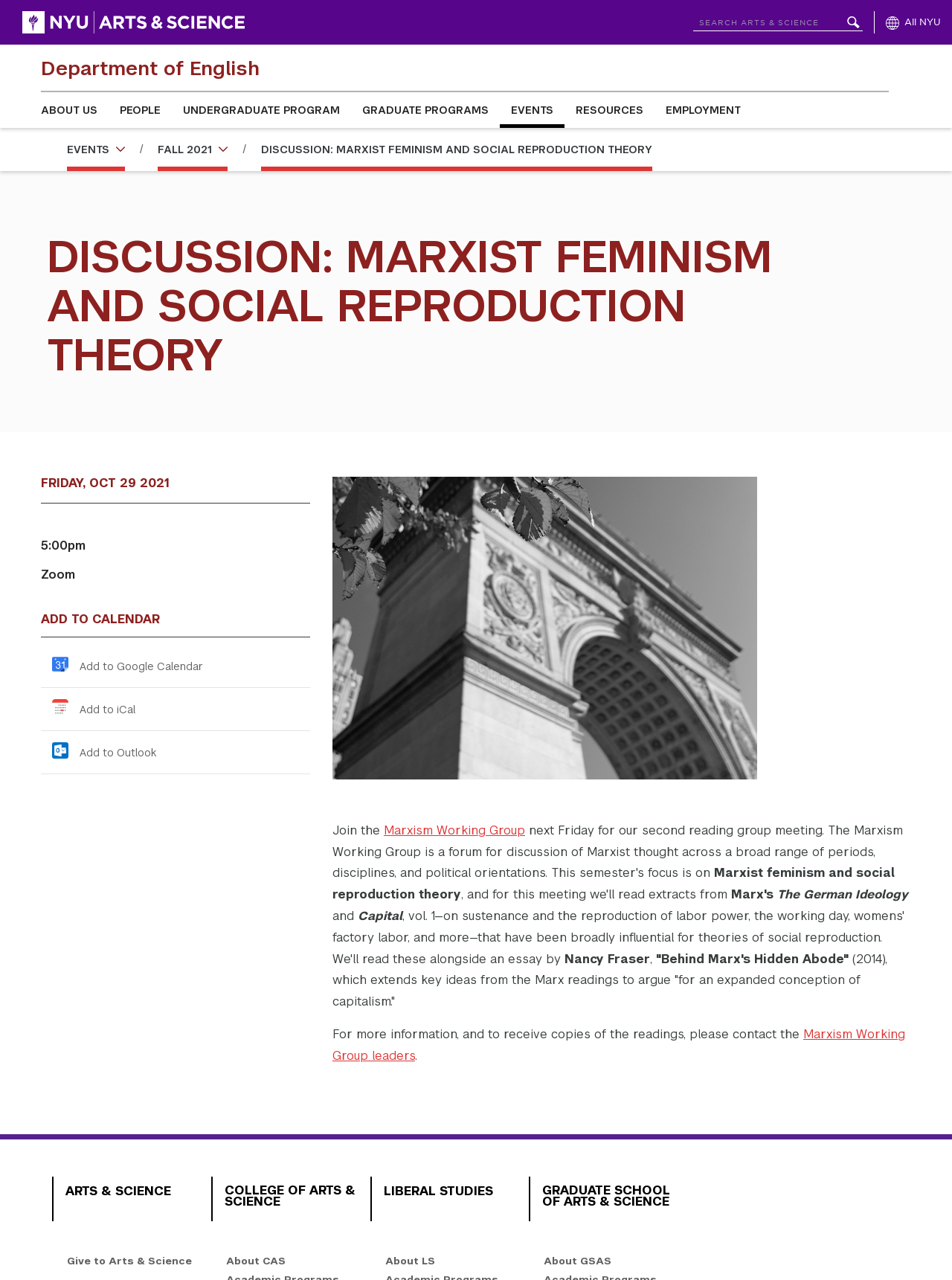Please identify the bounding box coordinates of the element on the webpage that should be clicked to follow this instruction: "Toggle All NYU Global Navigation". The bounding box coordinates should be given as four float numbers between 0 and 1, formatted as [left, top, right, bottom].

[0.919, 0.0, 1.0, 0.035]